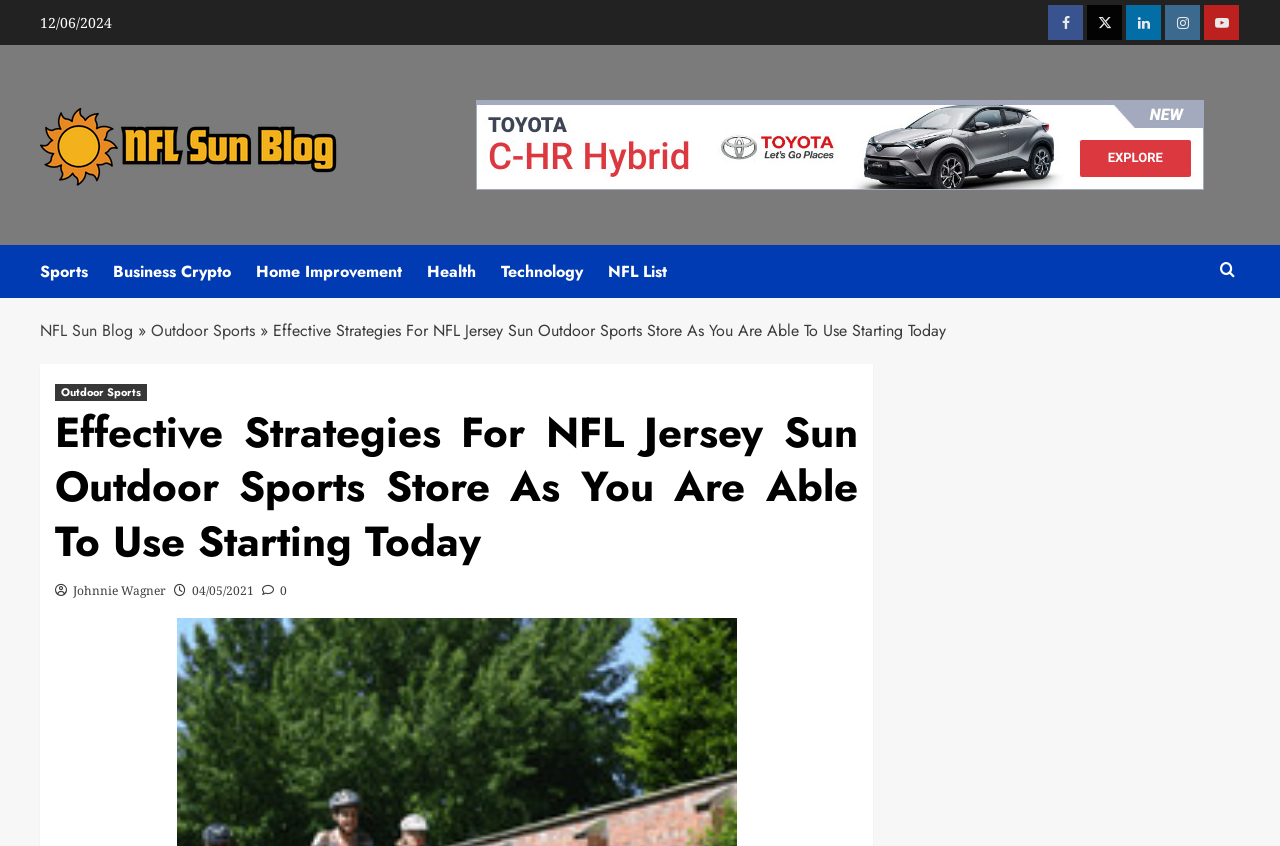Indicate the bounding box coordinates of the element that needs to be clicked to satisfy the following instruction: "Visit NFL Sun Blog homepage". The coordinates should be four float numbers between 0 and 1, i.e., [left, top, right, bottom].

[0.031, 0.12, 0.266, 0.223]